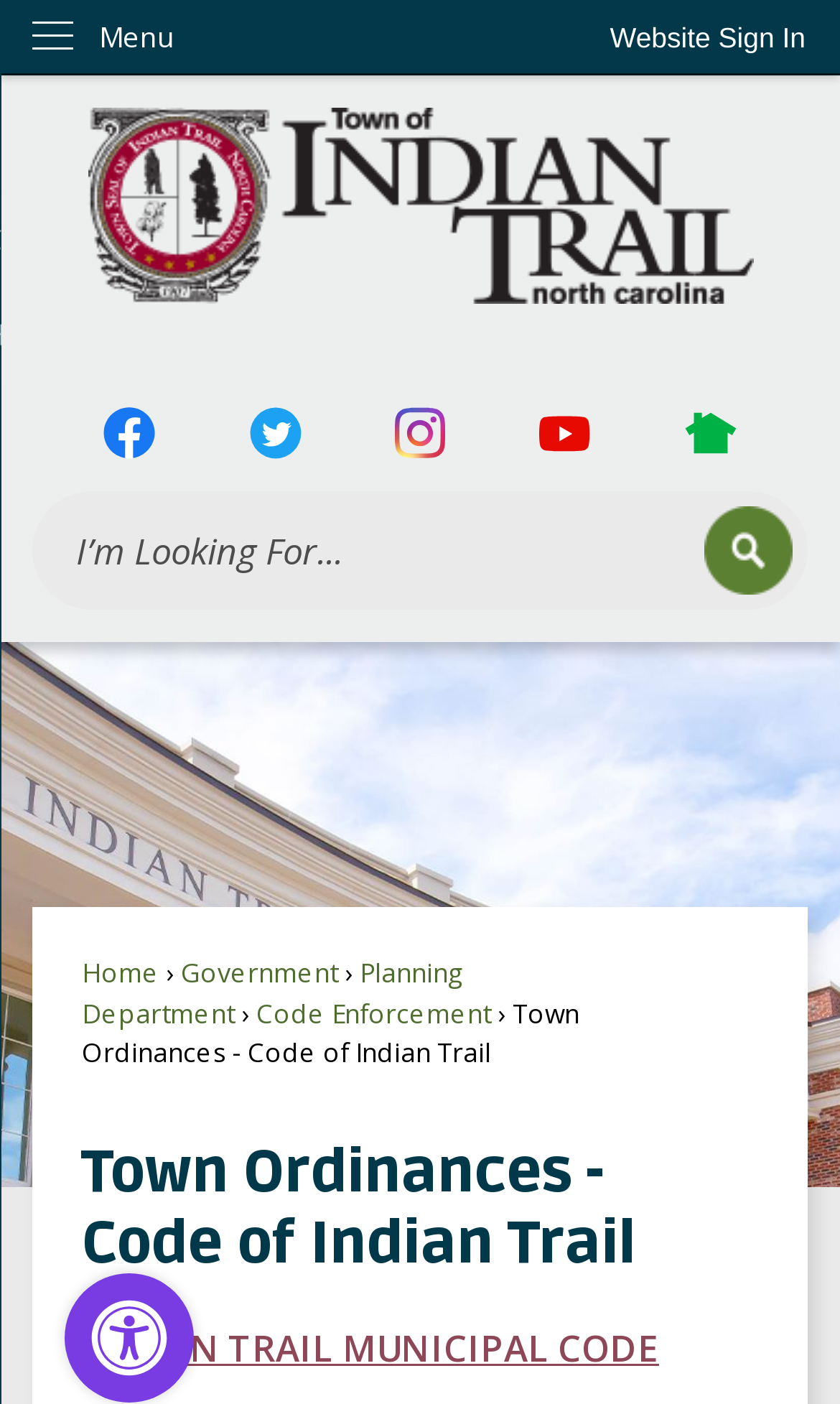Is there a login feature available?
Respond with a short answer, either a single word or a phrase, based on the image.

Yes